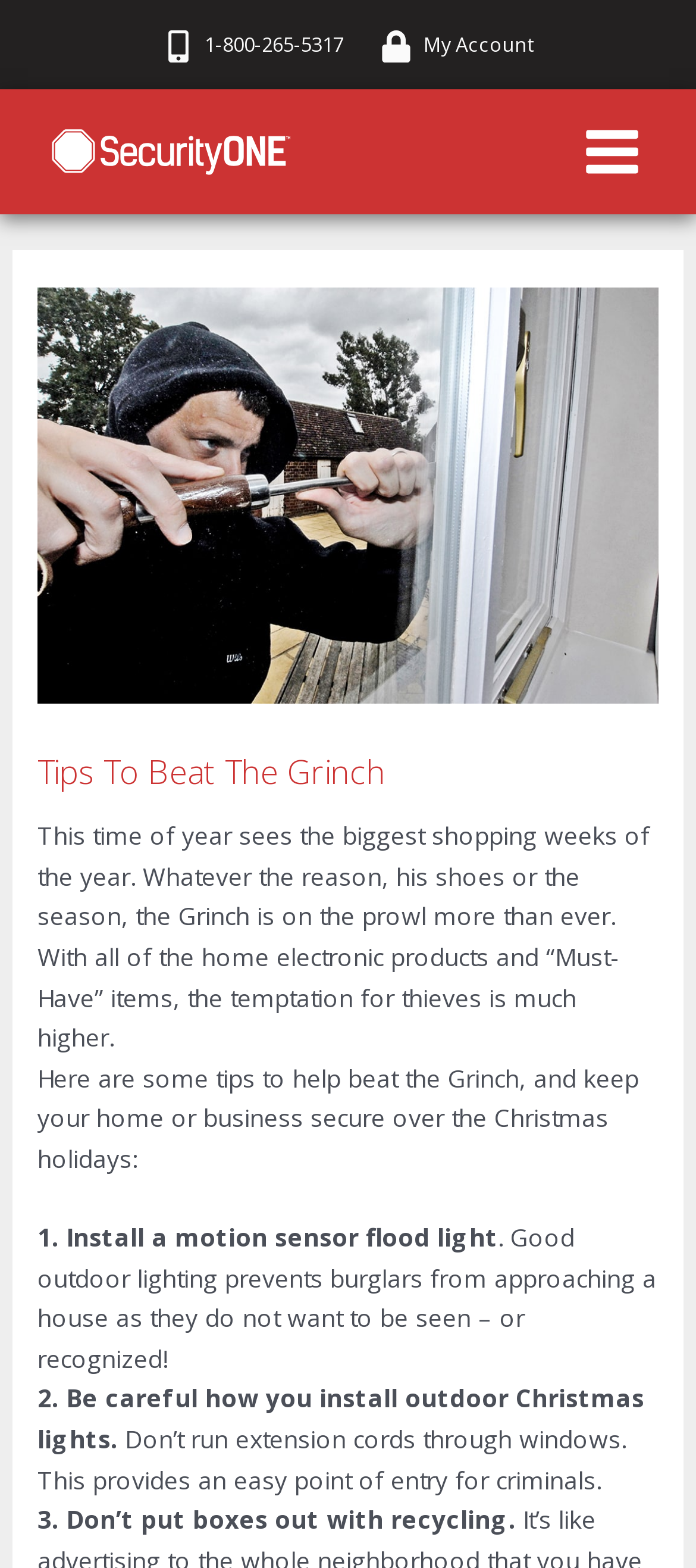Answer the question in a single word or phrase:
What is the company name?

Security ONE